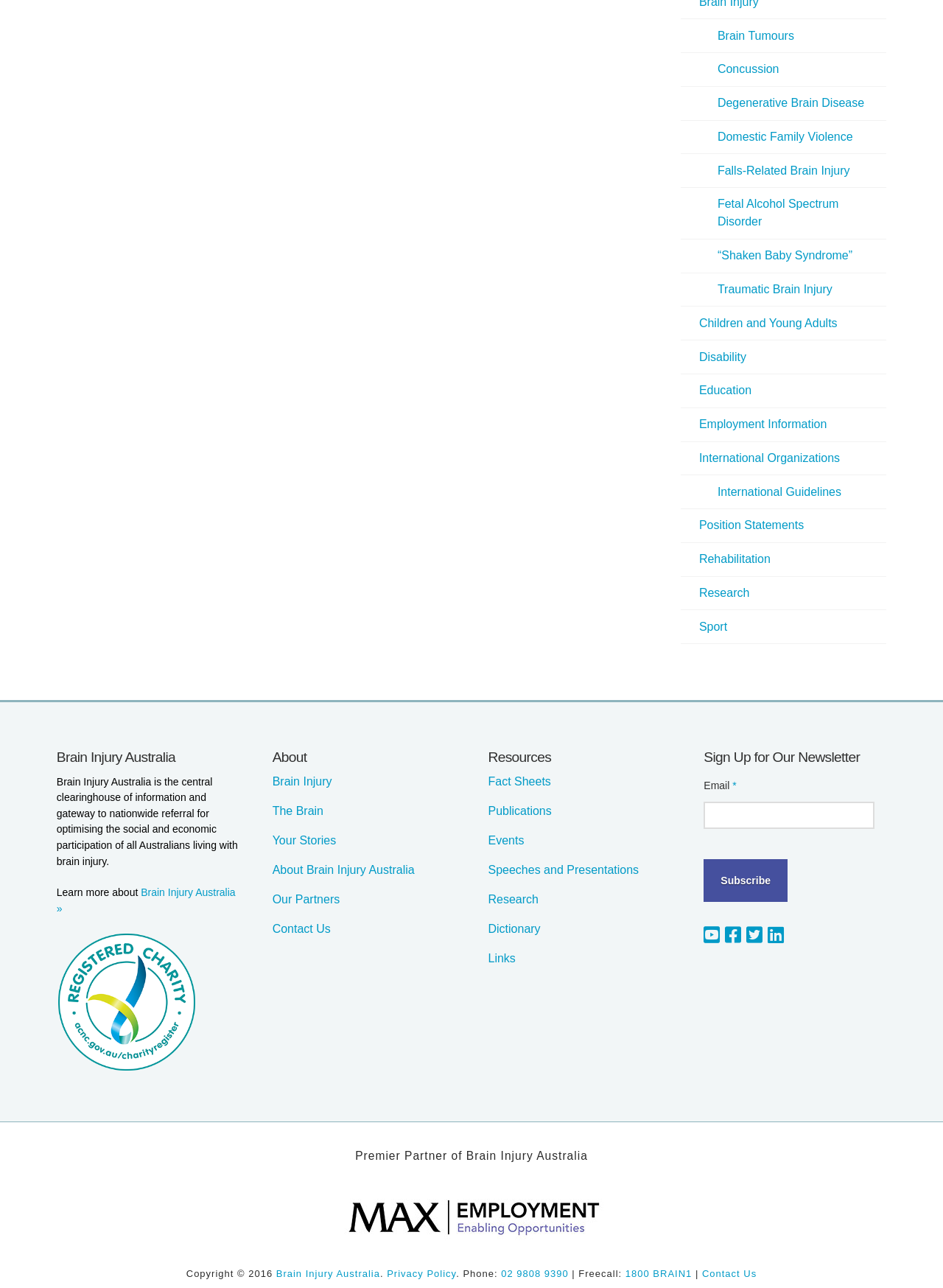Determine the bounding box coordinates of the section I need to click to execute the following instruction: "Subscribe to the newsletter". Provide the coordinates as four float numbers between 0 and 1, i.e., [left, top, right, bottom].

[0.746, 0.667, 0.835, 0.7]